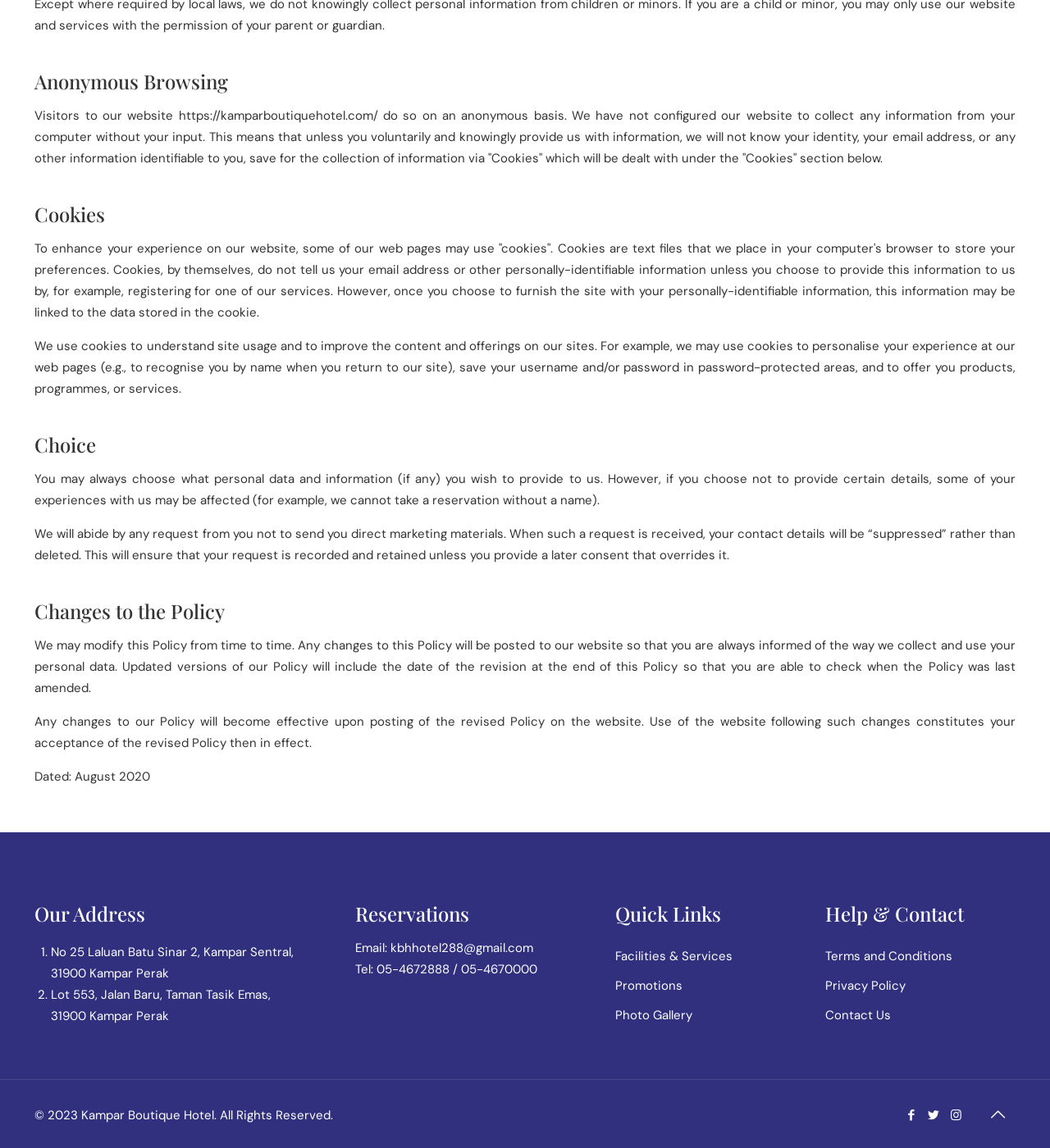What is the date of the last revision of the privacy policy?
Based on the screenshot, answer the question with a single word or phrase.

August 2020